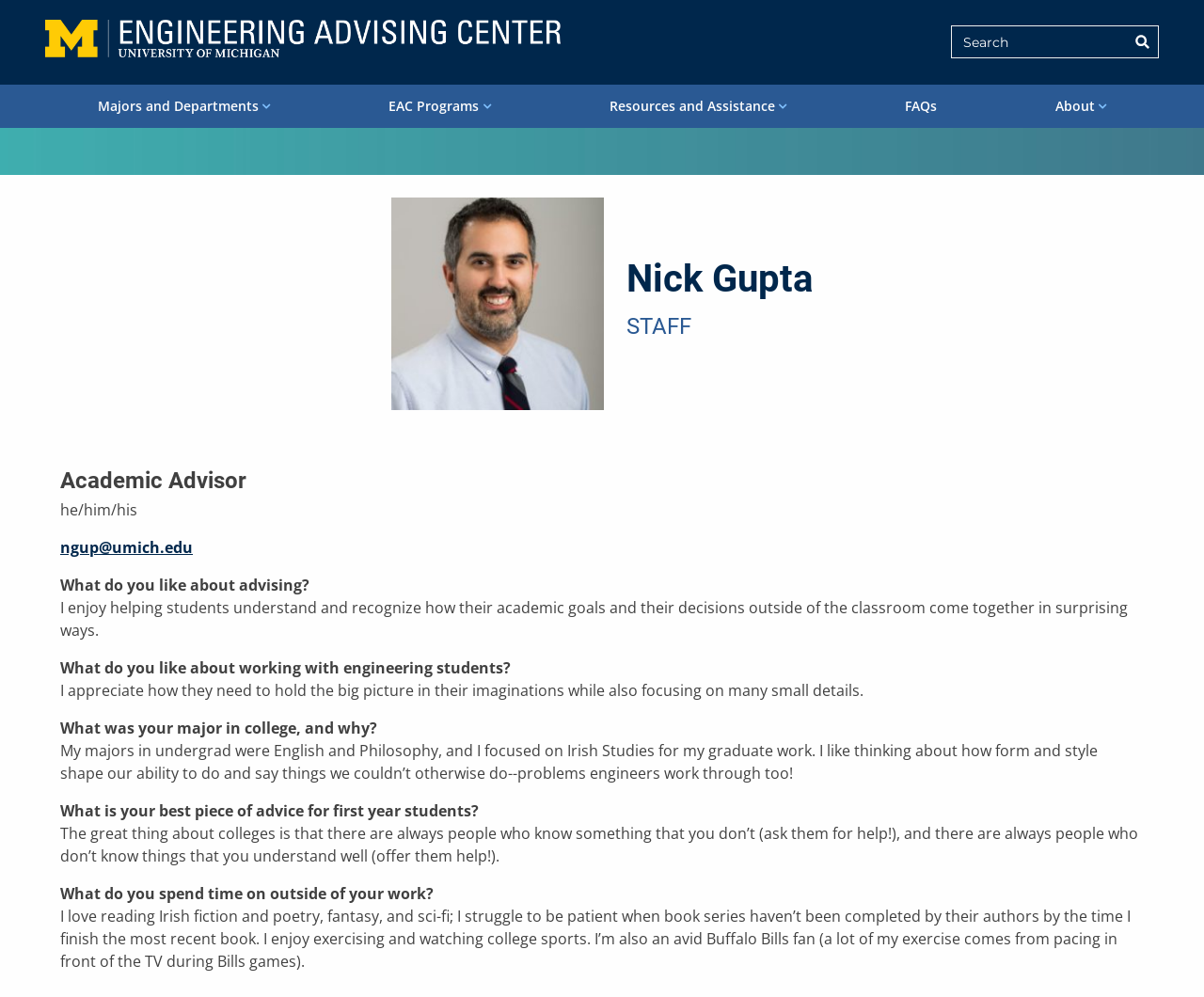Can you find the bounding box coordinates for the element that needs to be clicked to execute this instruction: "Click on 'China’s Extraordinary 10 Years'"? The coordinates should be given as four float numbers between 0 and 1, i.e., [left, top, right, bottom].

None